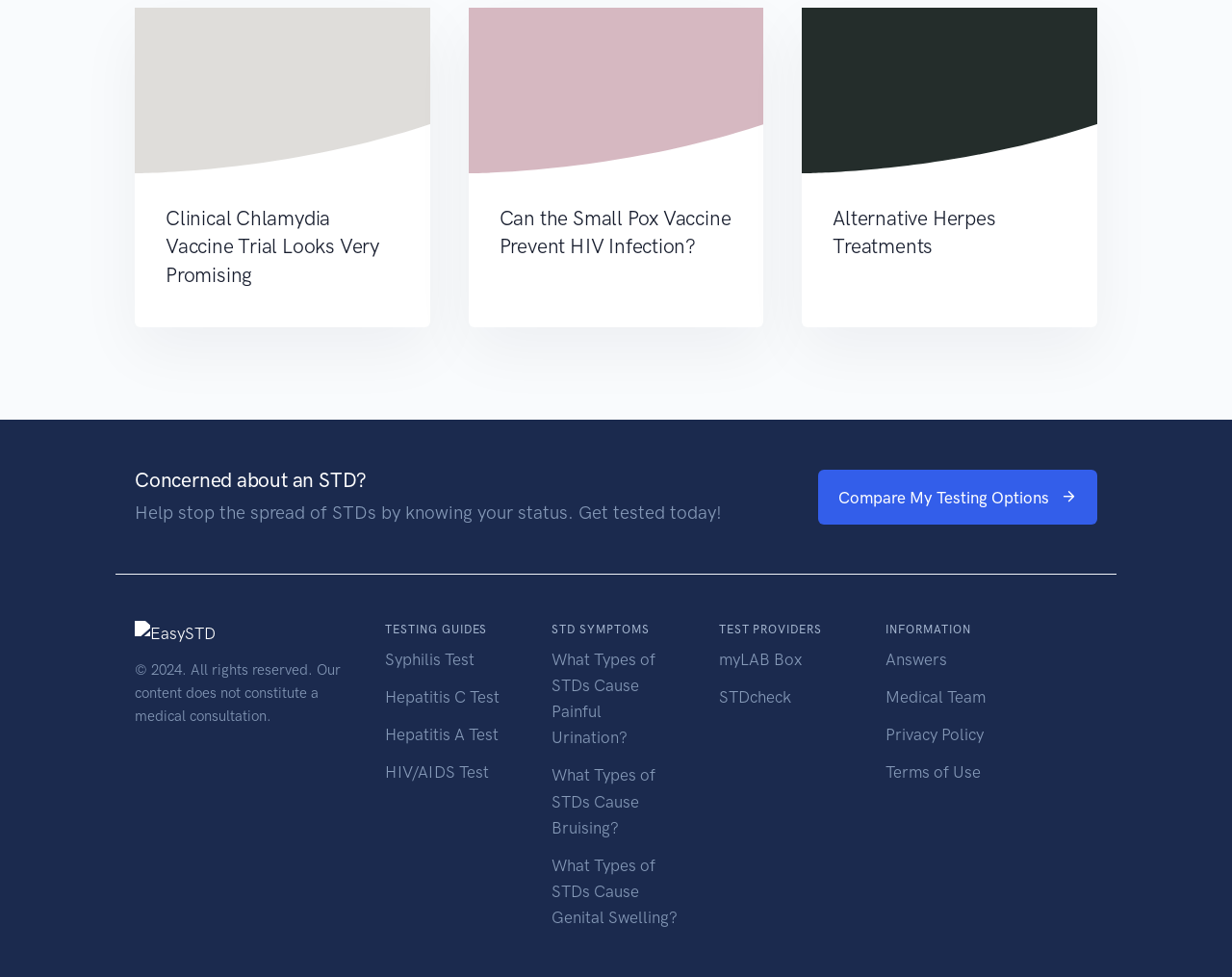Identify the bounding box coordinates of the section that should be clicked to achieve the task described: "Explore what types of STDs cause painful urination".

[0.448, 0.665, 0.532, 0.765]